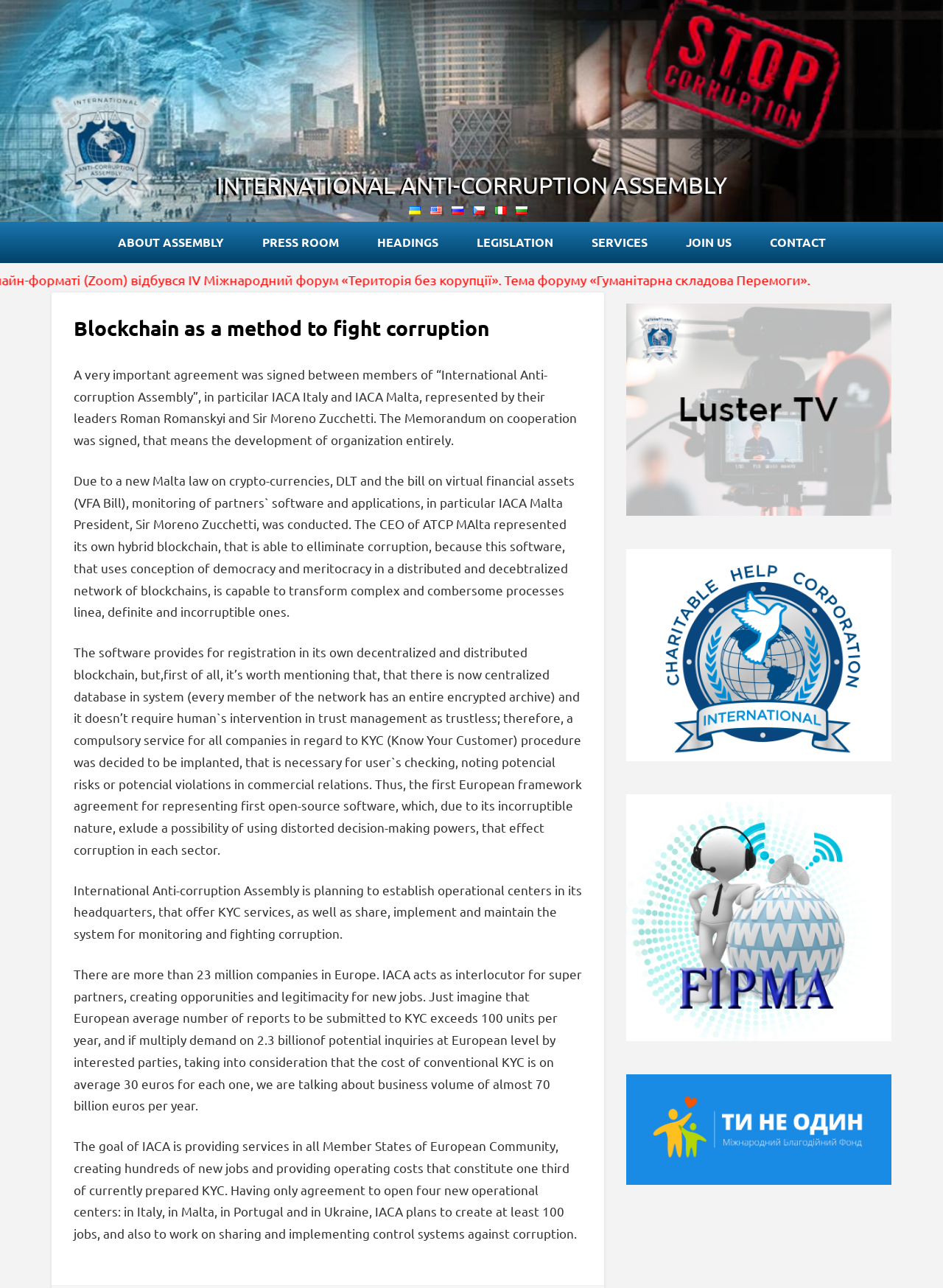Construct a comprehensive caption that outlines the webpage's structure and content.

The webpage is about the International Anti-Corruption Assembly, with a focus on blockchain technology as a method to fight corruption. At the top, there is a header section with a link to the assembly's name and a row of navigation links, including "About Assembly", "Press Room", "Headings", "Legislation", "Services", "Join Us", and "Contact". Below this, there is a language selection section with flags and links to switch between languages, including Ukrainian, English, Russian, Czech, Italian, and Bulgarian.

The main content of the page is divided into several sections. The first section has a heading "Blockchain as a method to fight corruption" and describes an agreement signed between members of the International Anti-Corruption Assembly, including IACA Italy and IACA Malta. The text explains the development of the organization and the signing of a Memorandum on cooperation.

The next sections provide more details about the agreement, including the monitoring of partners' software and applications, the development of a hybrid blockchain that can eliminate corruption, and the implementation of a KYC (Know Your Customer) procedure. The text also mentions the establishment of operational centers in the assembly's headquarters to offer KYC services and monitor corruption.

Further down the page, there are additional sections of text that discuss the potential business volume of the KYC services, the goal of the International Anti-Corruption Assembly to provide services in all Member States of the European Community, and the creation of new jobs.

On the right side of the page, there are four complementary sections with links and images, which appear to be related to the assembly's activities or news articles.